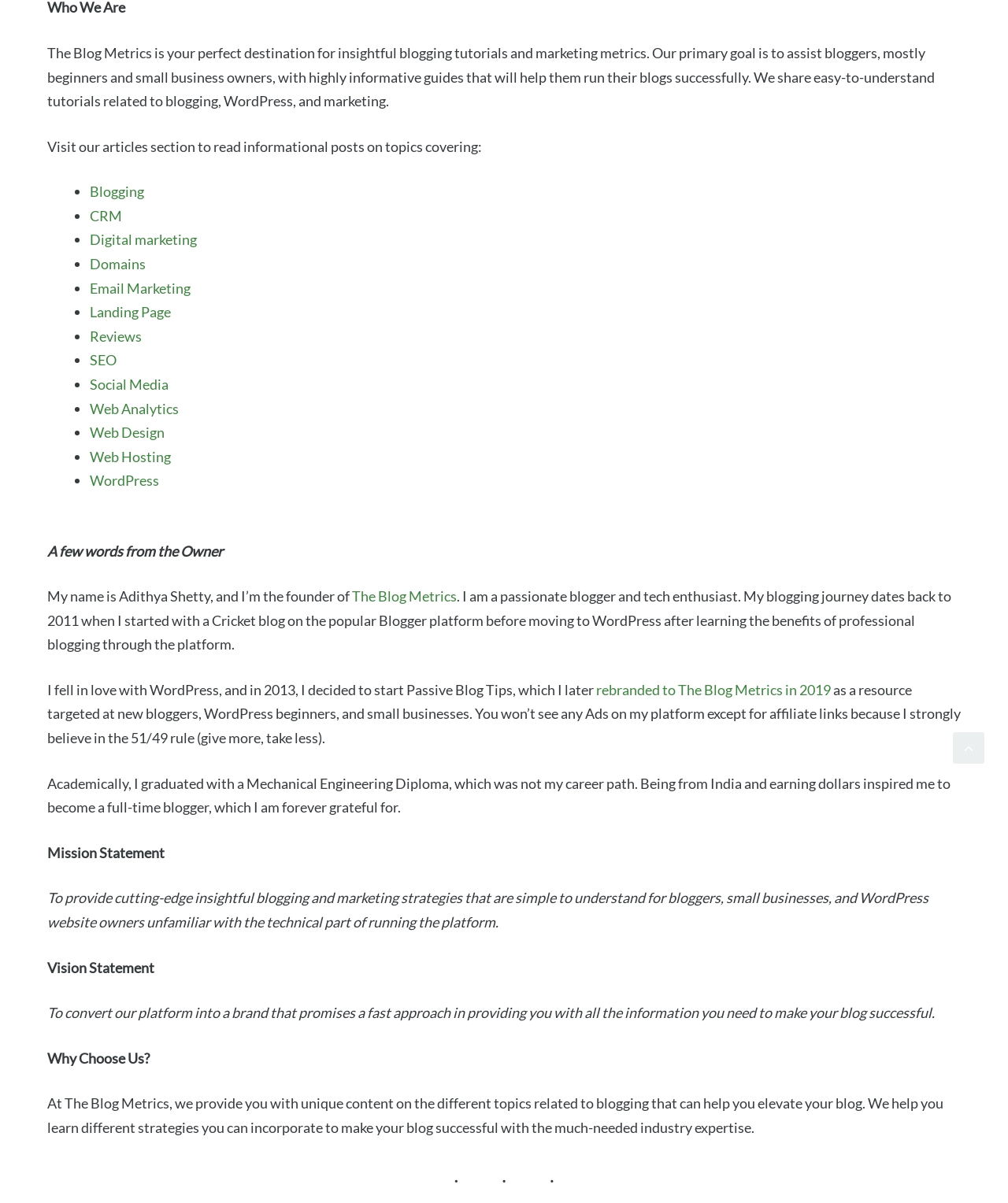What is the author's blogging journey start year?
Provide an in-depth answer to the question, covering all aspects.

The webpage mentions that the author, Adithya Shetty, started his blogging journey in 2011 with a Cricket blog on the popular Blogger platform before moving to WordPress.